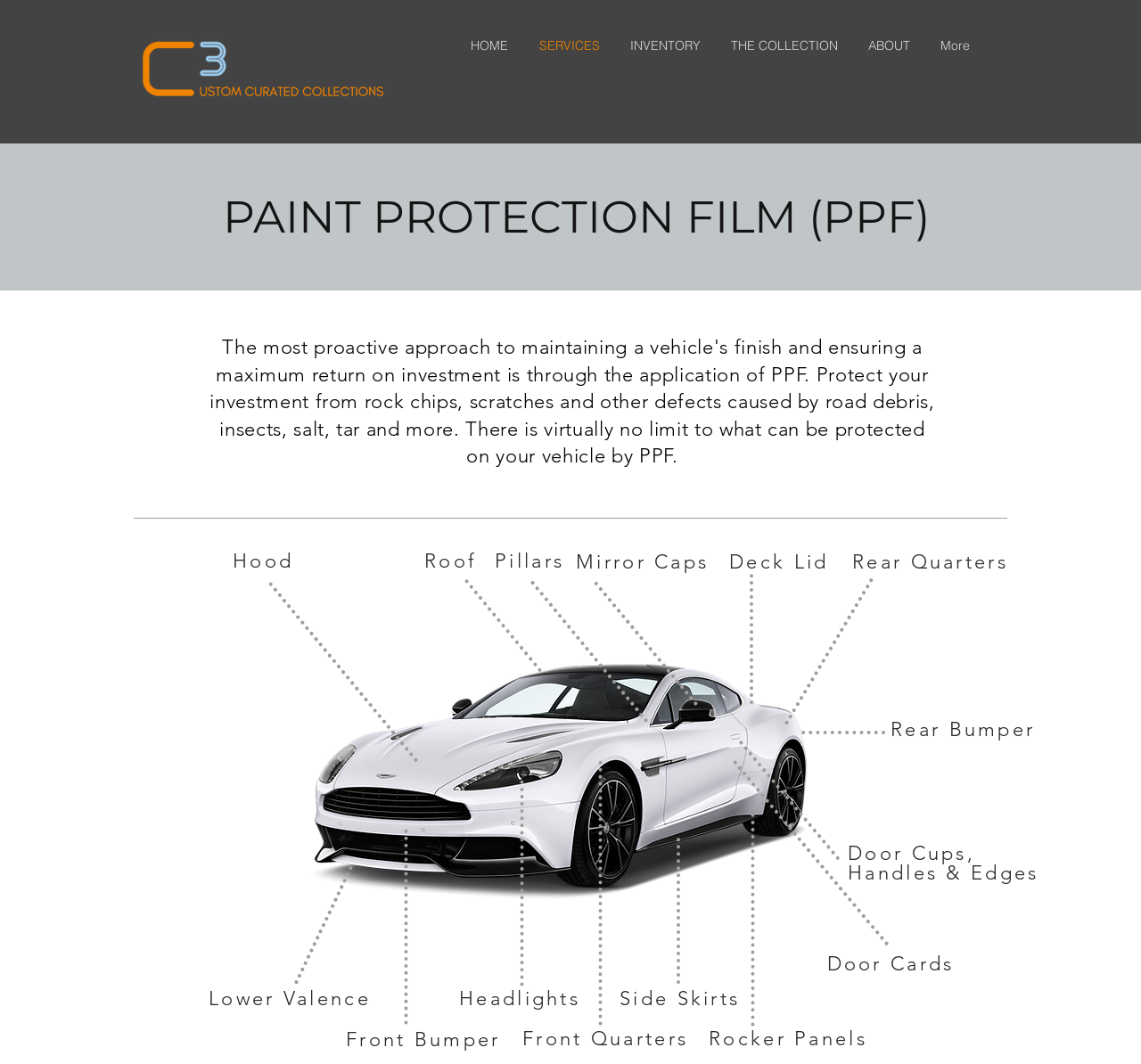Provide a short, one-word or phrase answer to the question below:
What car part is mentioned most on this webpage?

Door